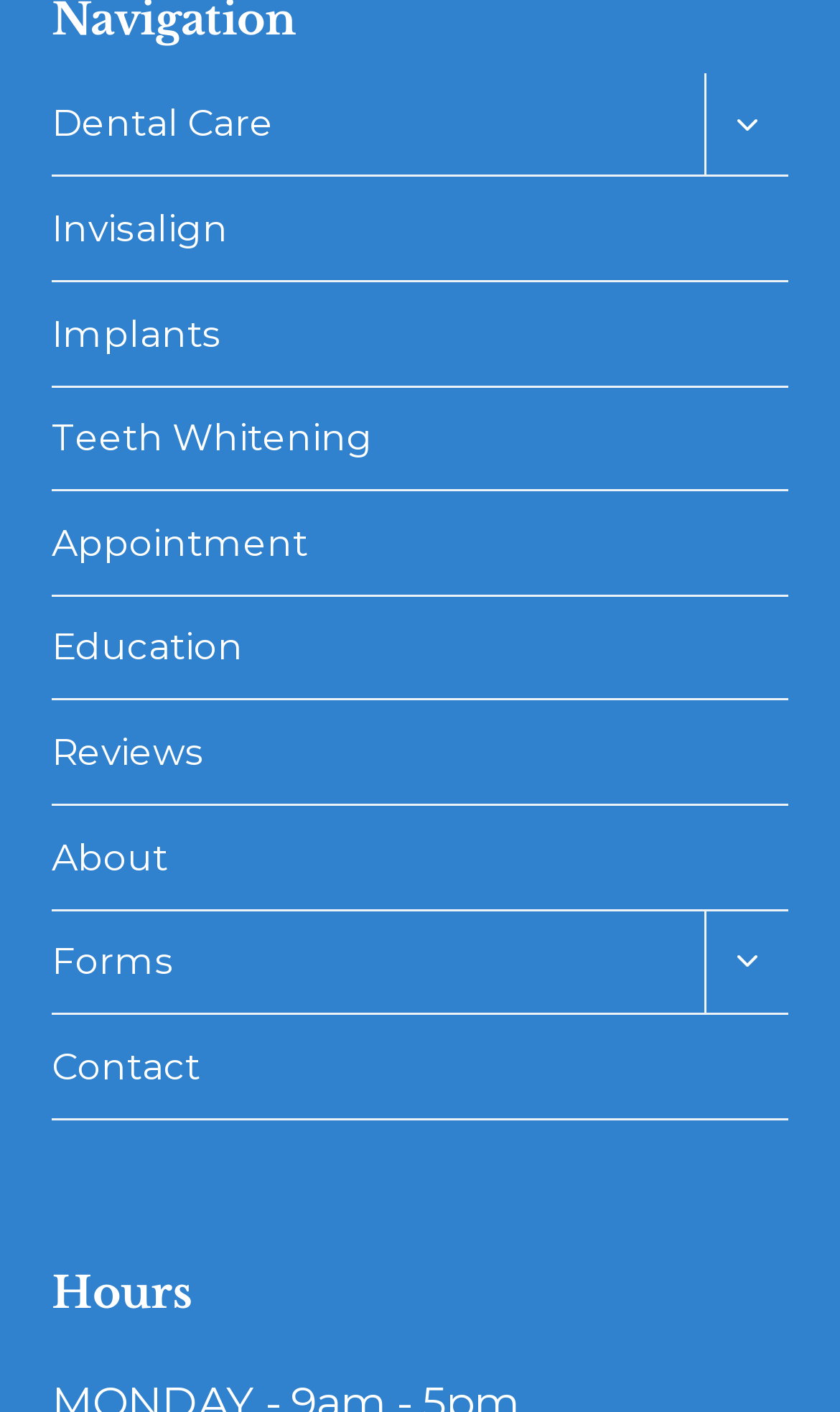What is the first dental care service listed?
Examine the image and give a concise answer in one word or a short phrase.

Invisalign